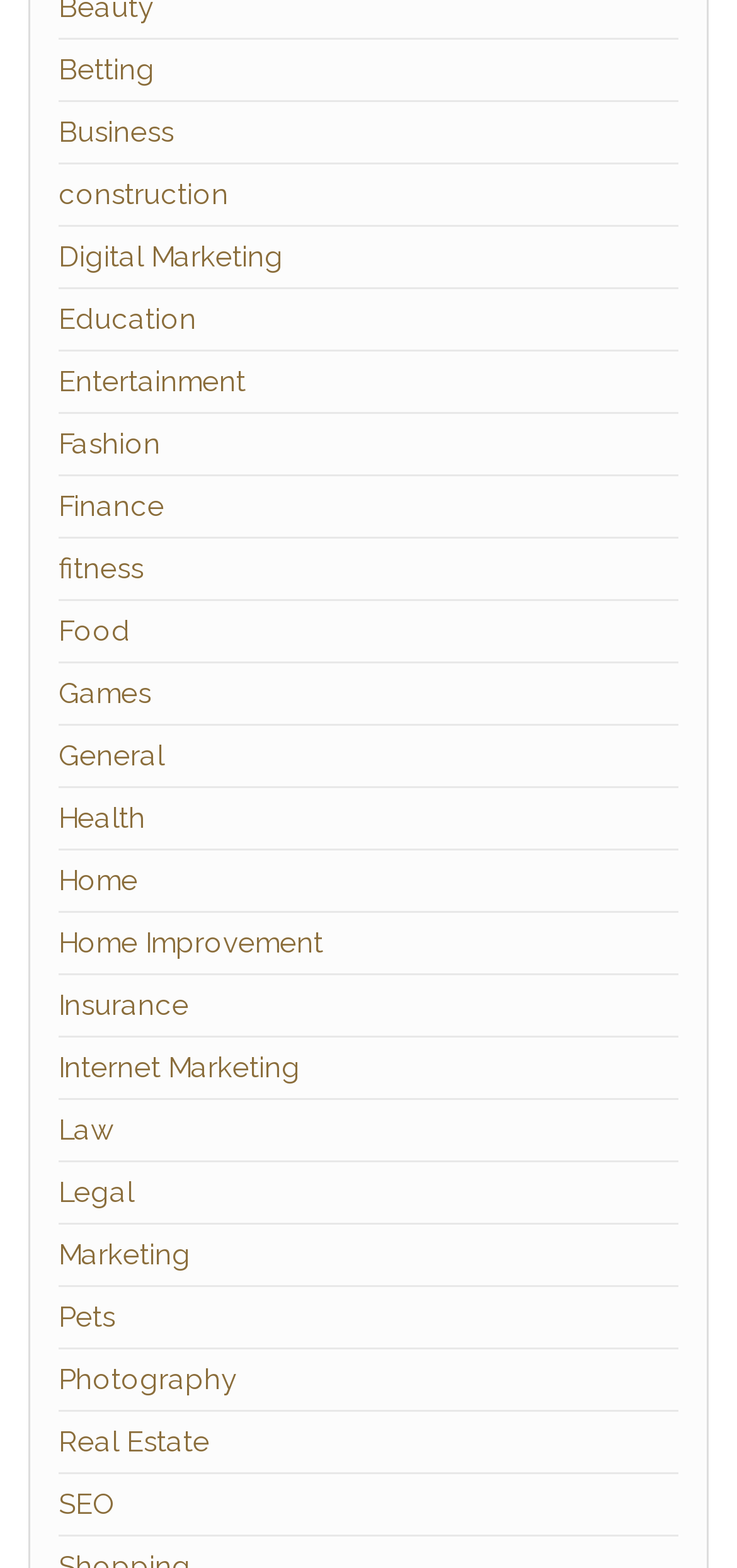Using the description "Find out more", locate and provide the bounding box of the UI element.

None